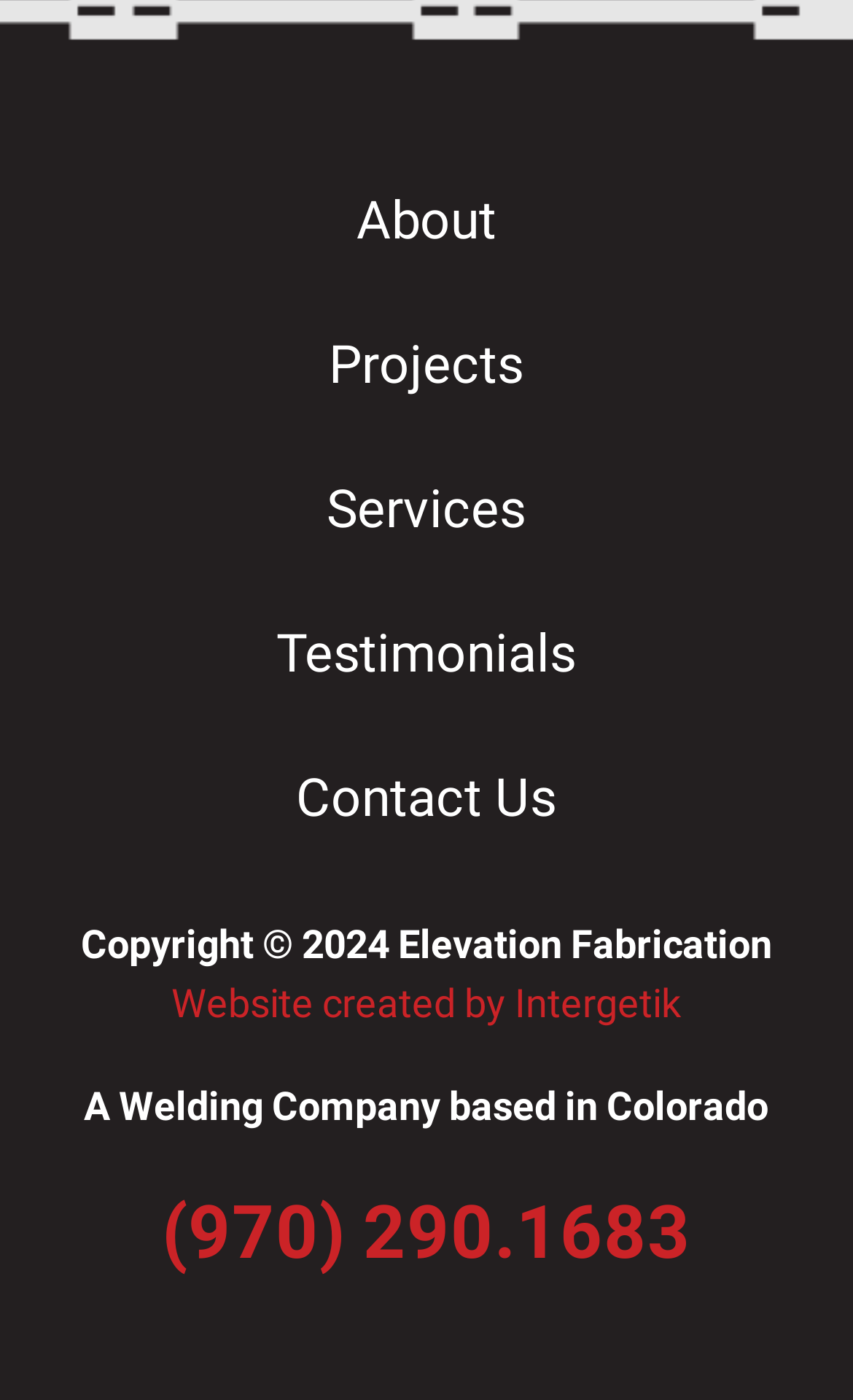Answer the question below with a single word or a brief phrase: 
How many main navigation links are there?

5